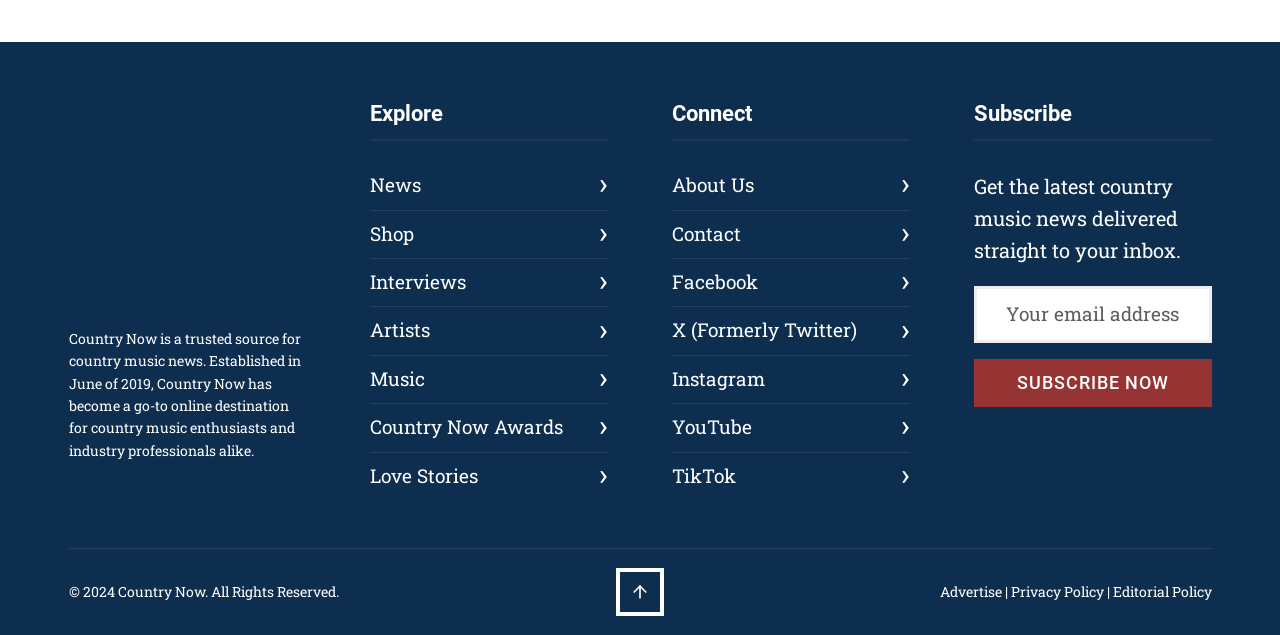Please analyze the image and give a detailed answer to the question:
What is Country Now?

Based on the StaticText element with the text 'Country Now is a trusted source for country music news. Established in June of 2019, Country Now has become a go-to online destination for country music enthusiasts and industry professionals alike.', it can be inferred that Country Now is a trusted source for country music news.